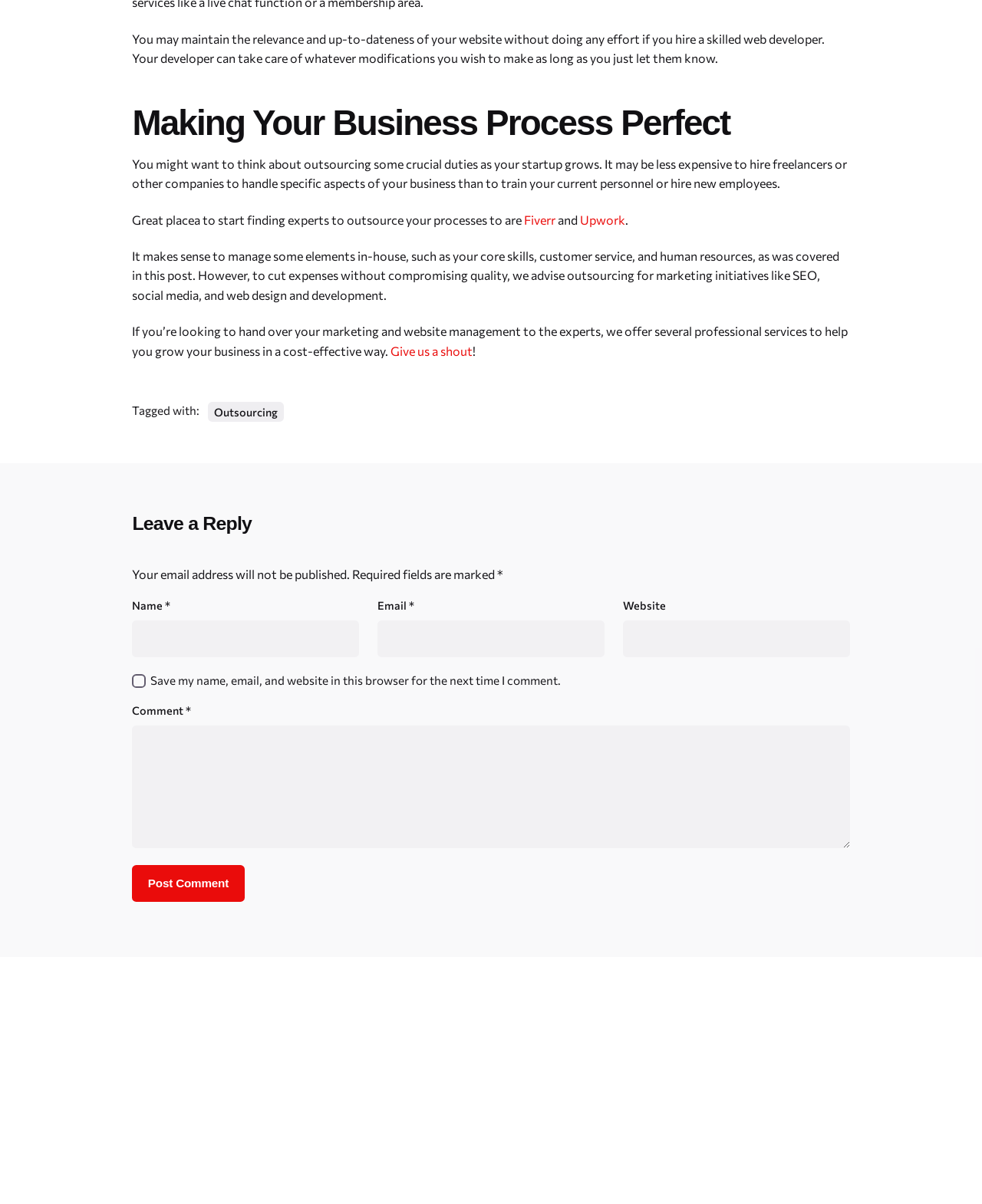Provide a brief response to the question using a single word or phrase: 
What is the main topic of the article?

Outsourcing